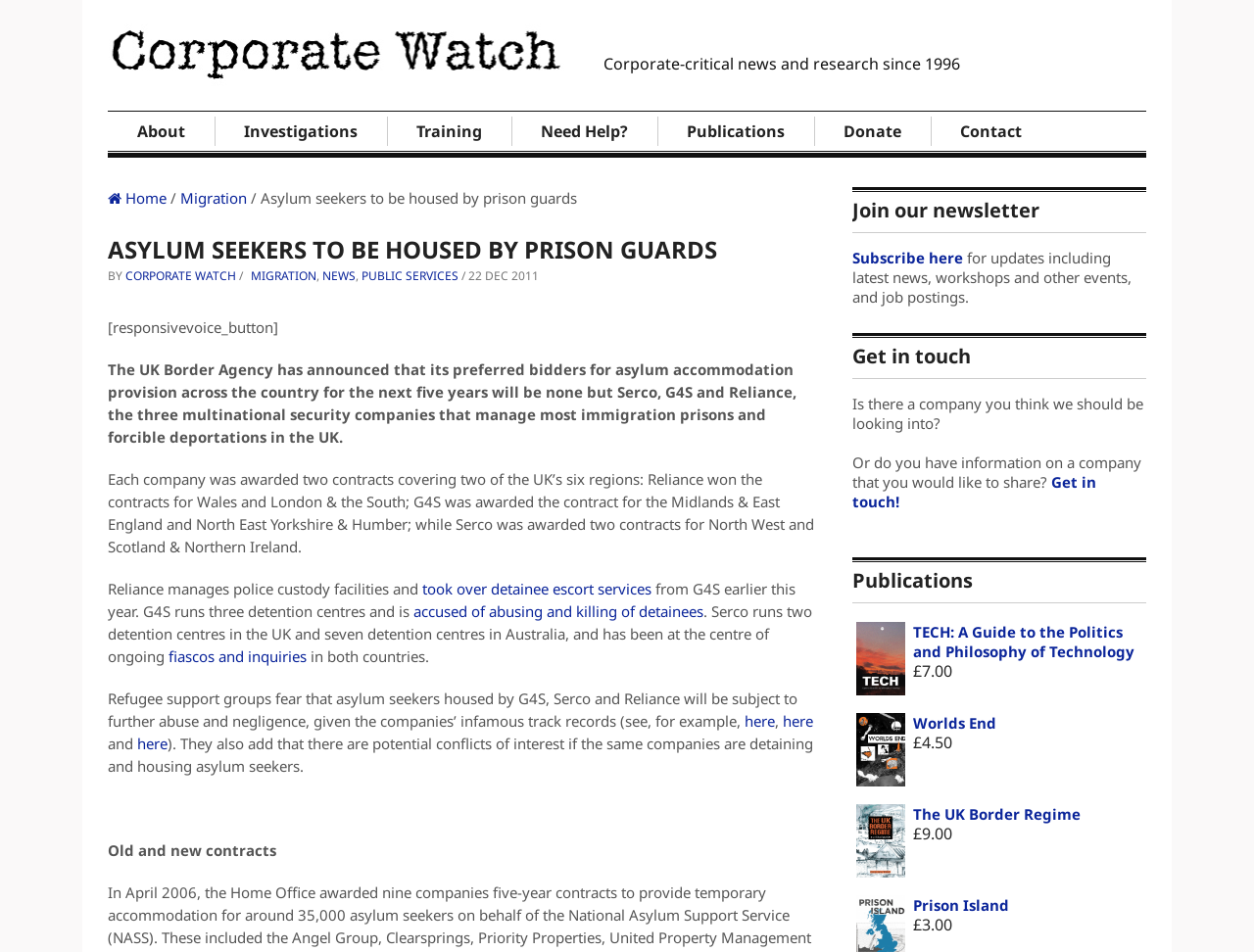Analyze and describe the webpage in a detailed narrative.

The webpage is about Corporate Watch, a platform that provides corporate-critical news and research. At the top, there is a header section with a logo and a navigation menu consisting of seven links: "About", "Investigations", "Training", "Need Help?", "Publications", "Donate", and "Contact". Below the header, there is a secondary navigation menu with links to "Home", "Migration", and other categories.

The main content of the webpage is an article titled "Asylum seekers to be housed by prison guards". The article discusses how the UK Border Agency has announced that its preferred bidders for asylum accommodation provision across the country for the next five years will be Serco, G4S, and Reliance, three multinational security companies that manage most immigration prisons and forcible deportations in the UK. The article provides details about the contracts awarded to each company and their track records.

The article is divided into several paragraphs, with links to related news articles and reports. There are also several static text elements, including a responsive voice button and a date stamp "22 DEC 2011".

On the right-hand side of the webpage, there is a sidebar with several sections. The first section is a newsletter subscription form with a heading "Join our newsletter" and a link to subscribe. The second section is a "Get in touch" section with a heading and two paragraphs of text, followed by a link to get in touch. The third section is a "Publications" section with a heading and several links to publications, including "TECH: A Guide to the Politics and Philosophy of Technology", "Worlds End", "The UK Border Regime", and "Prison Island", each with a price tag.